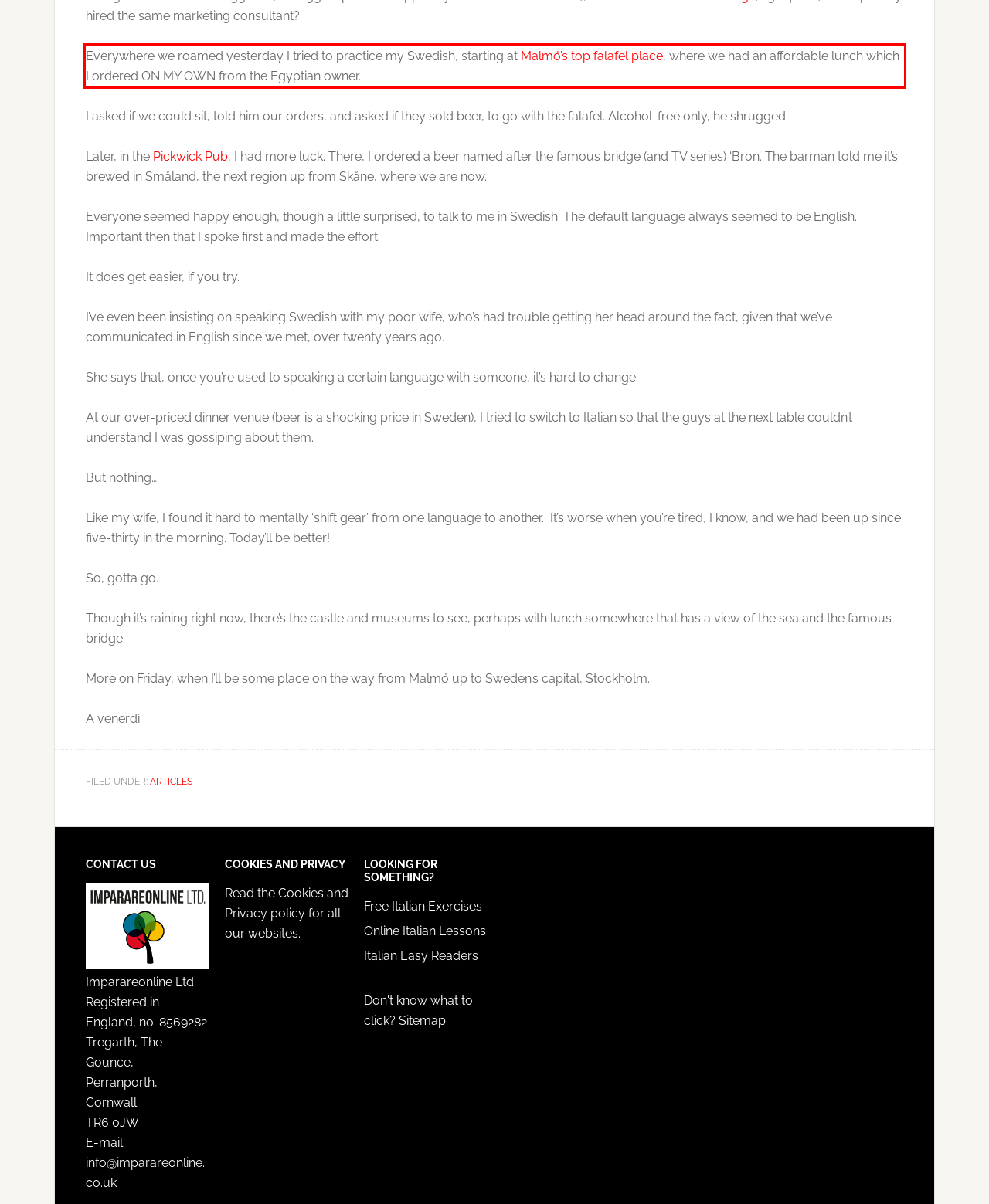The screenshot you have been given contains a UI element surrounded by a red rectangle. Use OCR to read and extract the text inside this red rectangle.

Everywhere we roamed yesterday I tried to practice my Swedish, starting at Malmö’s top falafel place, where we had an affordable lunch which I ordered ON MY OWN from the Egyptian owner.